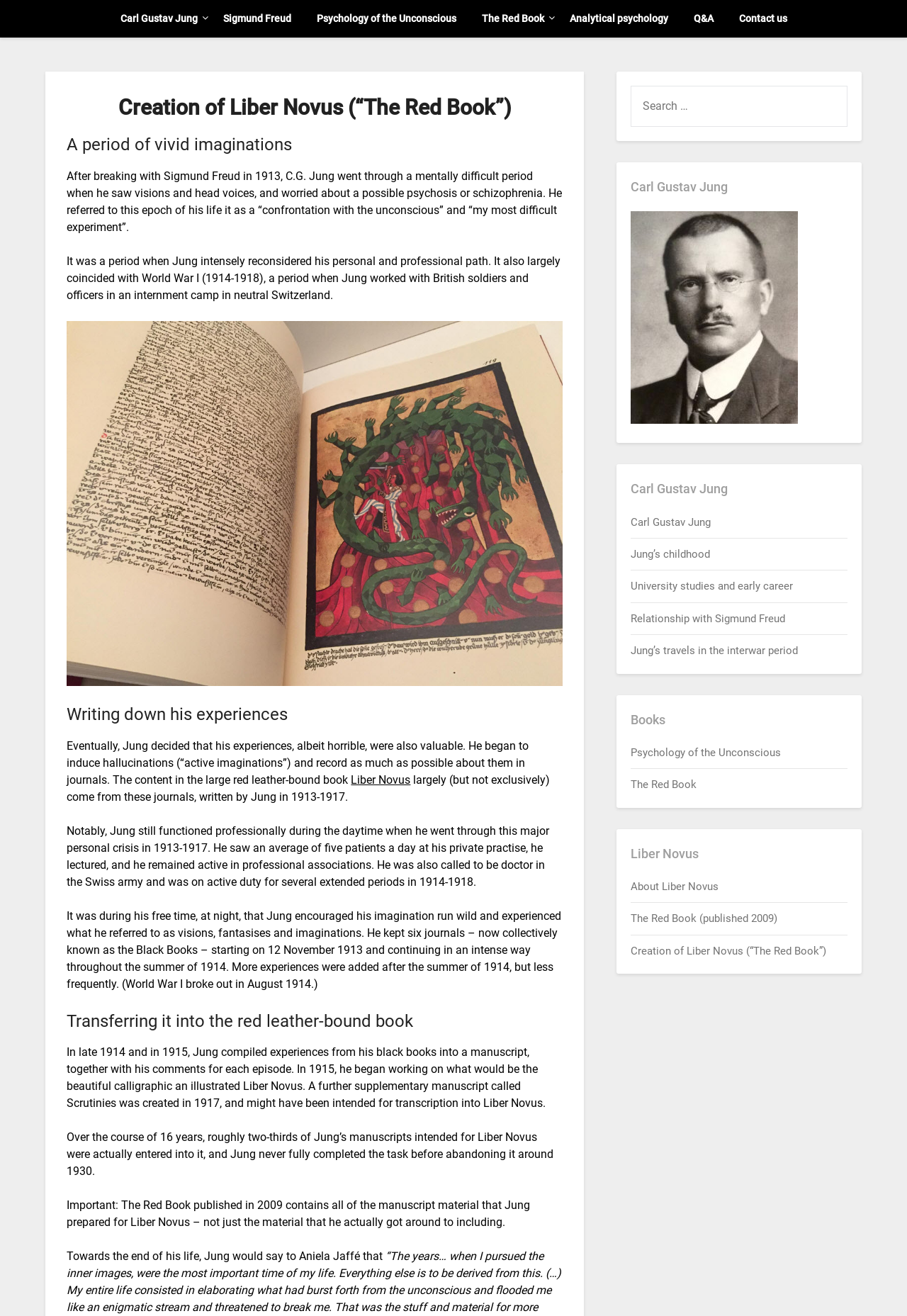Give a detailed account of the webpage's layout and content.

The webpage is about Carl Gustav Jung, a psychologist, and his creation of Liber Novus, also known as "The Red Book". At the top of the page, there are several links to related topics, including Jung's biography, psychology of the unconscious, analytical psychology, and Q&A.

Below the links, there is a header section with a heading "Creation of Liber Novus (“The Red Book”)" followed by a brief introduction to Jung's mentally difficult period after breaking with Sigmund Freud in 1913. This section also includes an image of the "Red Book".

The main content of the page is divided into several sections, each with a heading. The first section, "A period of vivid imaginations", describes Jung's experiences during this difficult period, including his visions and hallucinations. The next section, "Writing down his experiences", explains how Jung began to induce hallucinations and record his experiences in journals, which later became the content of the "Red Book".

The following sections describe how Jung compiled his experiences into a manuscript, created the "Red Book" with calligraphic and illustrated content, and eventually abandoned the project around 1930. There is also a note about the publication of the "Red Book" in 2009, which includes all of Jung's manuscript material.

On the right side of the page, there is a complementary section with a search box and several links to related topics, including Jung's biography, his childhood, university studies, and travels. There are also links to his books, including "Psychology of the Unconscious" and "The Red Book".